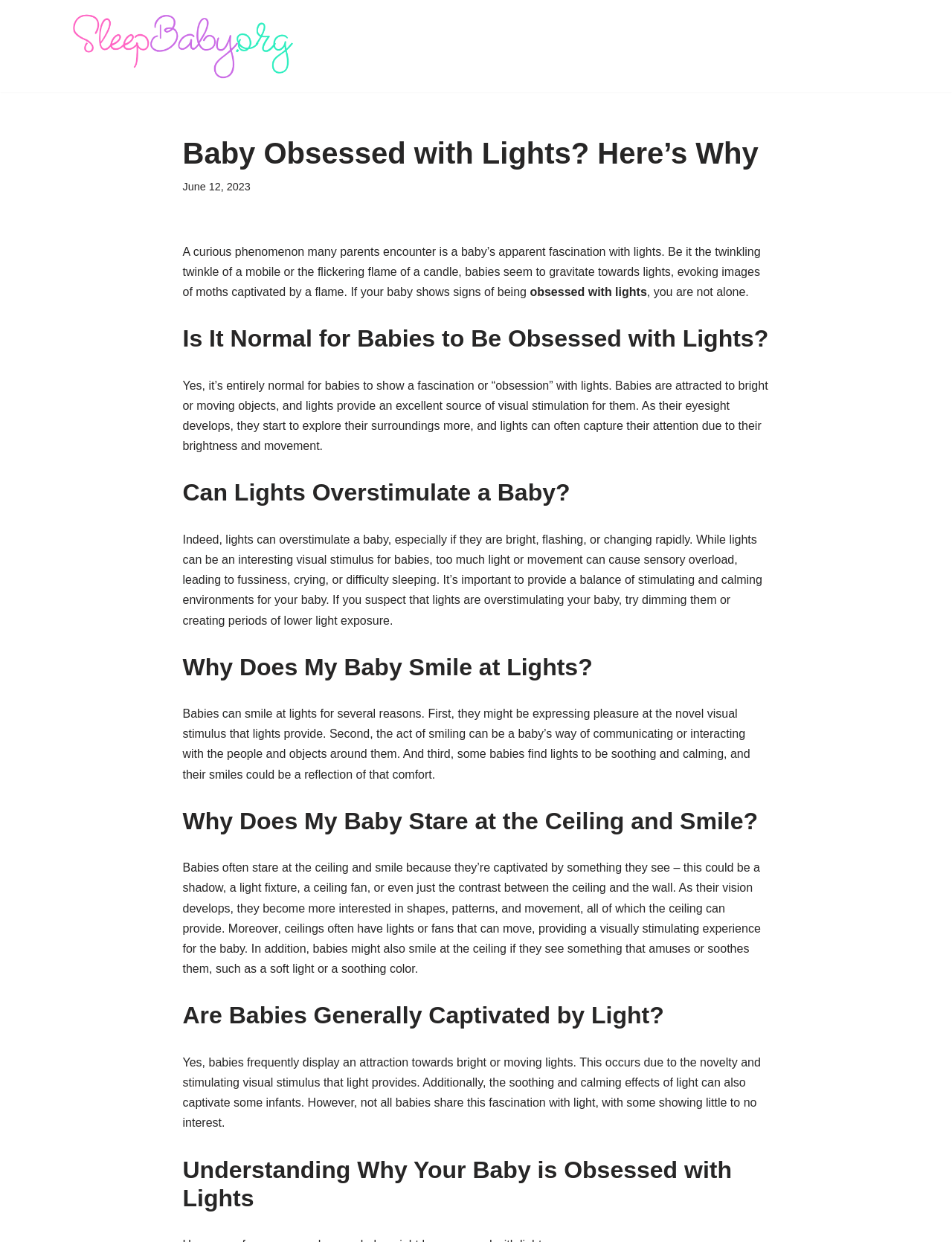Provide a brief response to the question below using one word or phrase:
Is it normal for babies to be obsessed with lights?

Yes